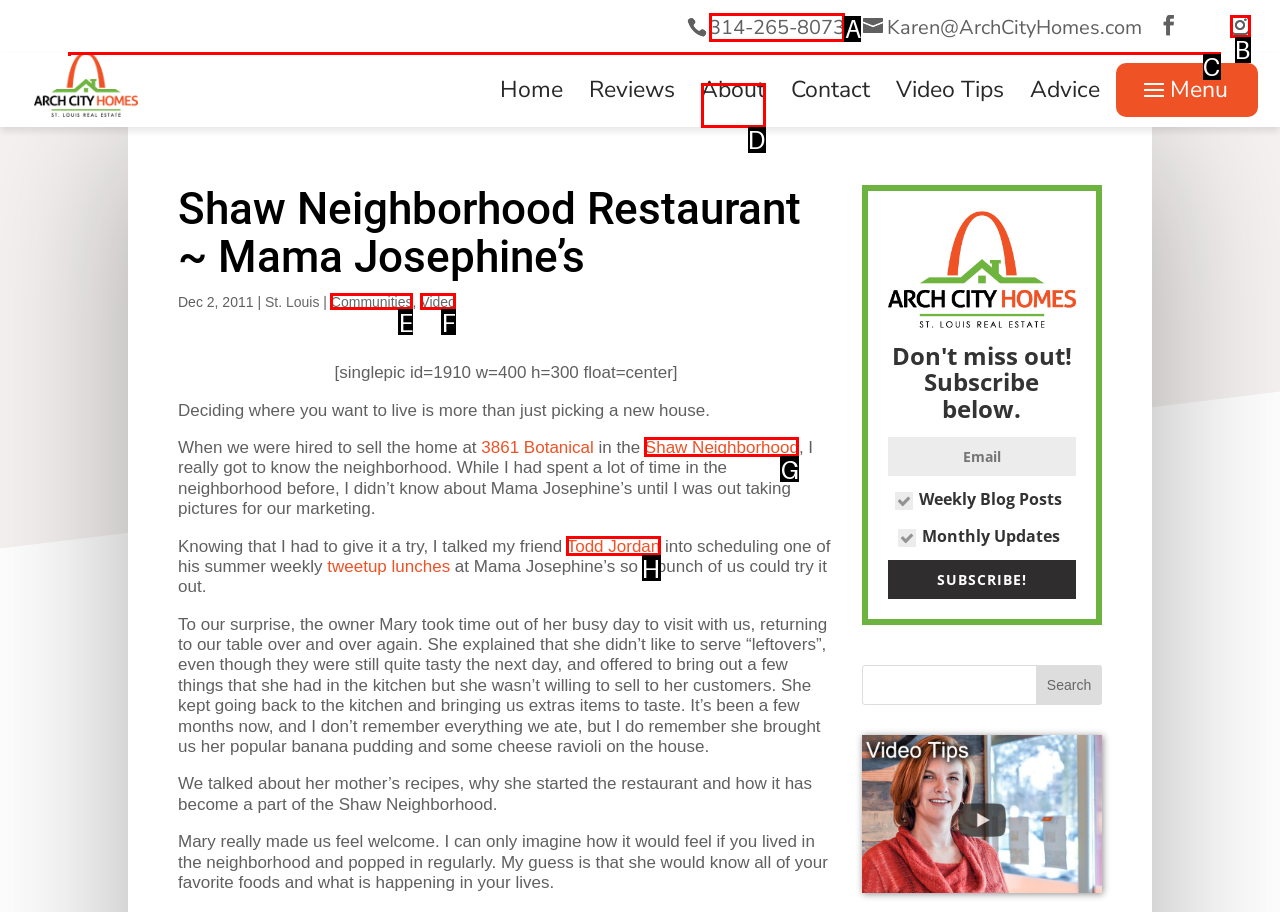Decide which HTML element to click to complete the task: Call the restaurant Provide the letter of the appropriate option.

A